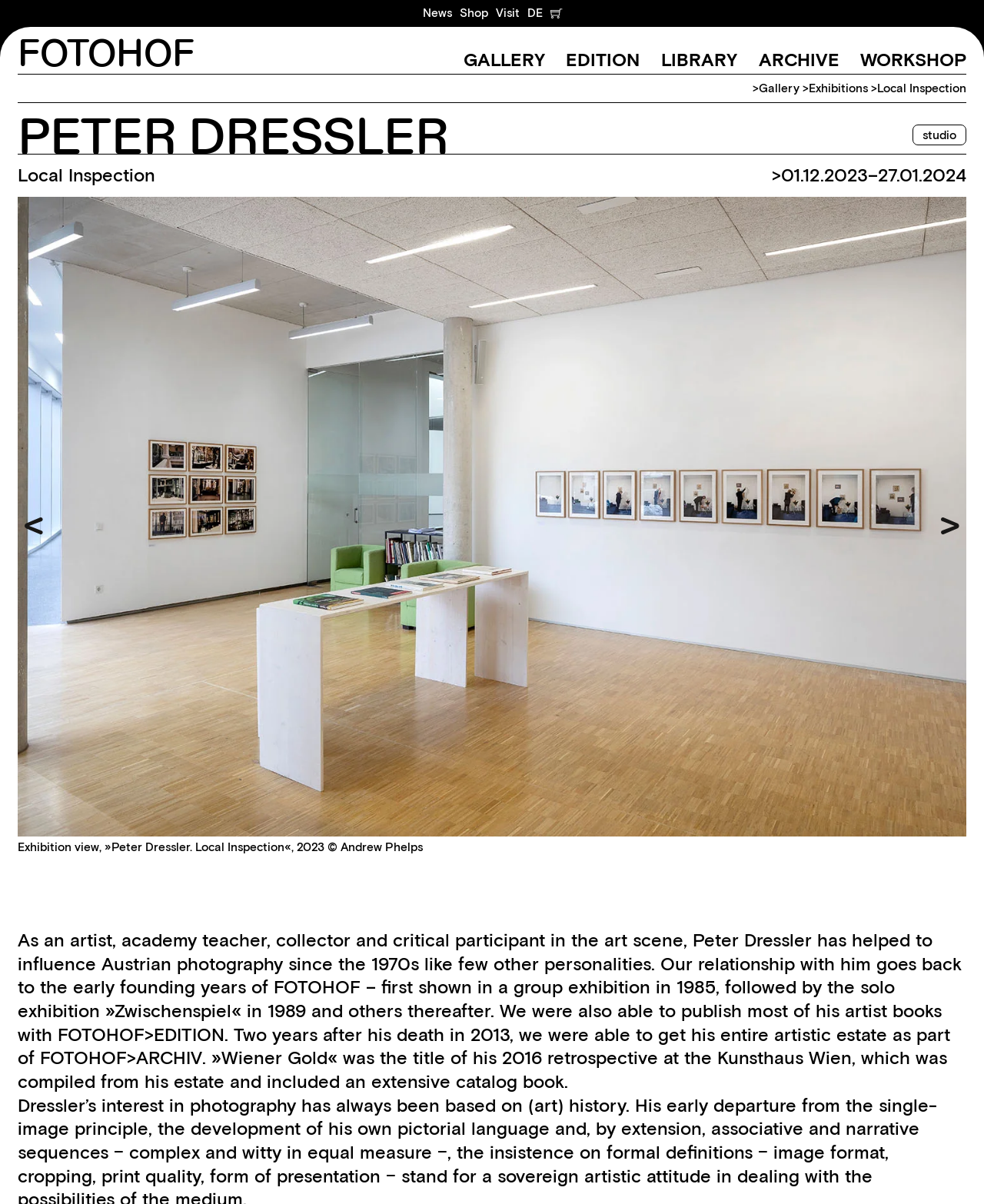Please identify the bounding box coordinates of the clickable area that will allow you to execute the instruction: "Go to the gallery".

[0.471, 0.04, 0.575, 0.06]